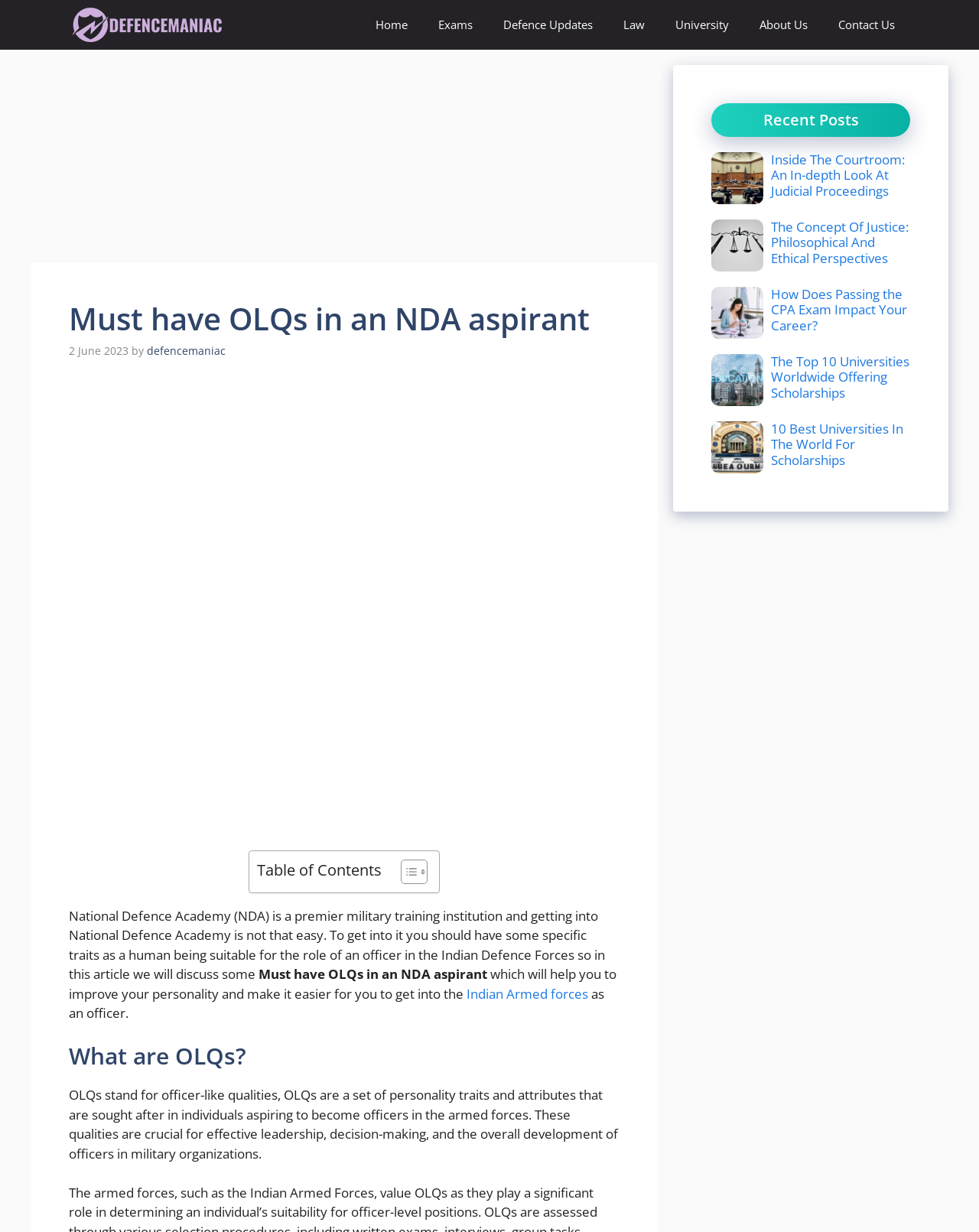How many recent posts are listed on the webpage?
Provide a well-explained and detailed answer to the question.

I counted the number of recent posts listed on the webpage by looking at the section with the heading 'Recent Posts', where I found five links with images and headings.